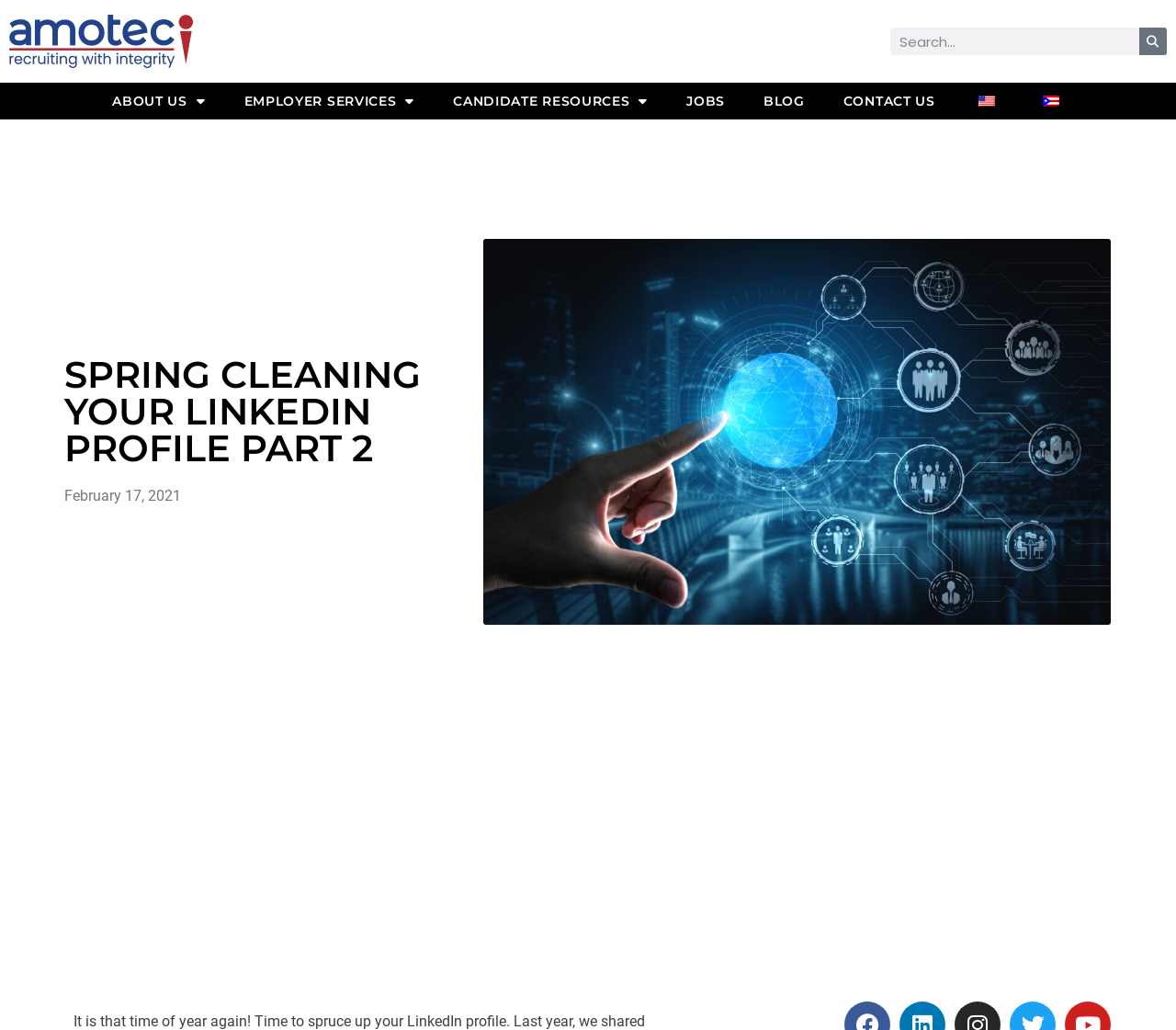Highlight the bounding box coordinates of the element you need to click to perform the following instruction: "read the blog."

[0.635, 0.086, 0.698, 0.111]